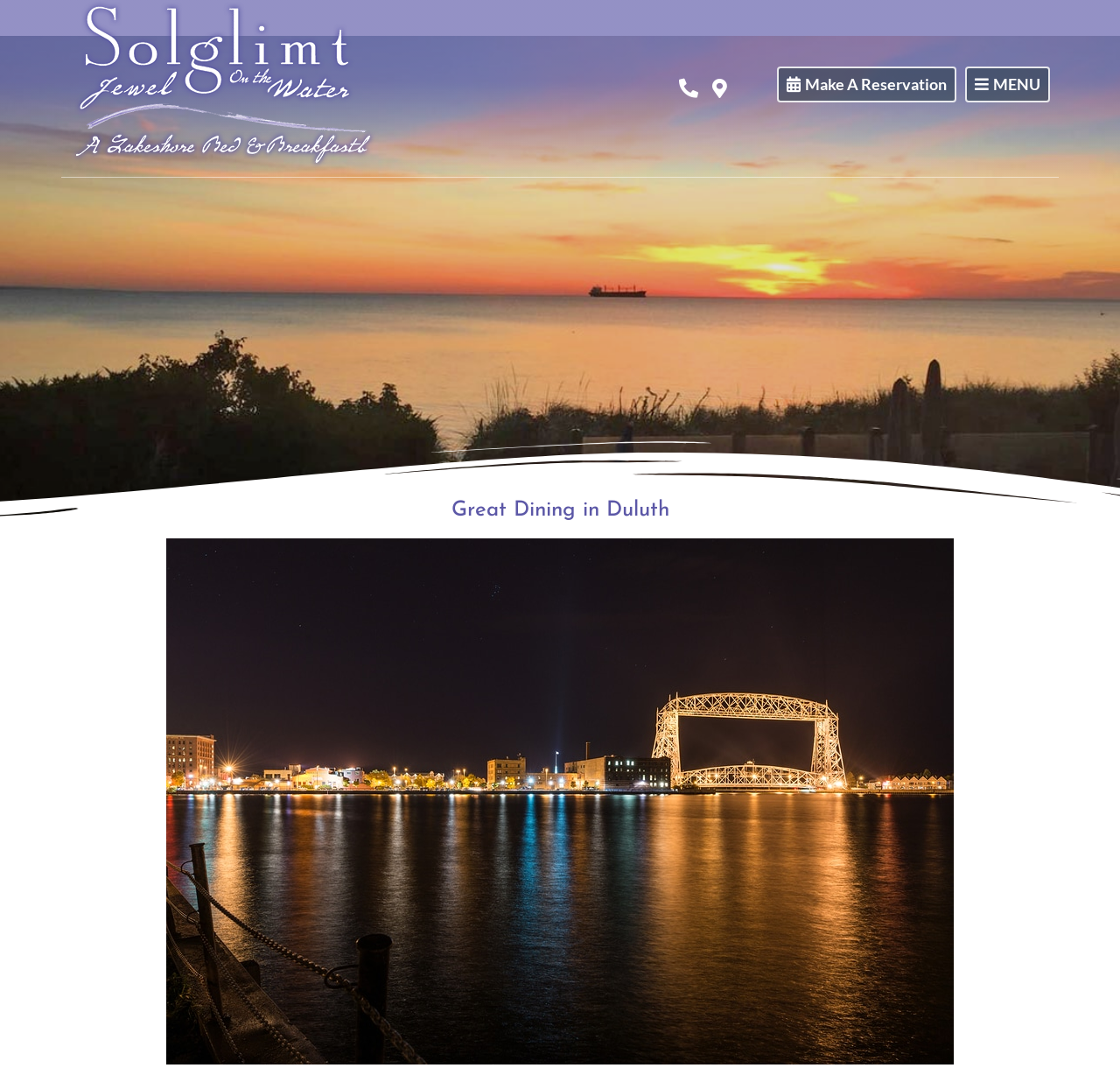What is the purpose of the 'Make A Reservation' link?
Look at the image and answer the question using a single word or phrase.

To make a reservation